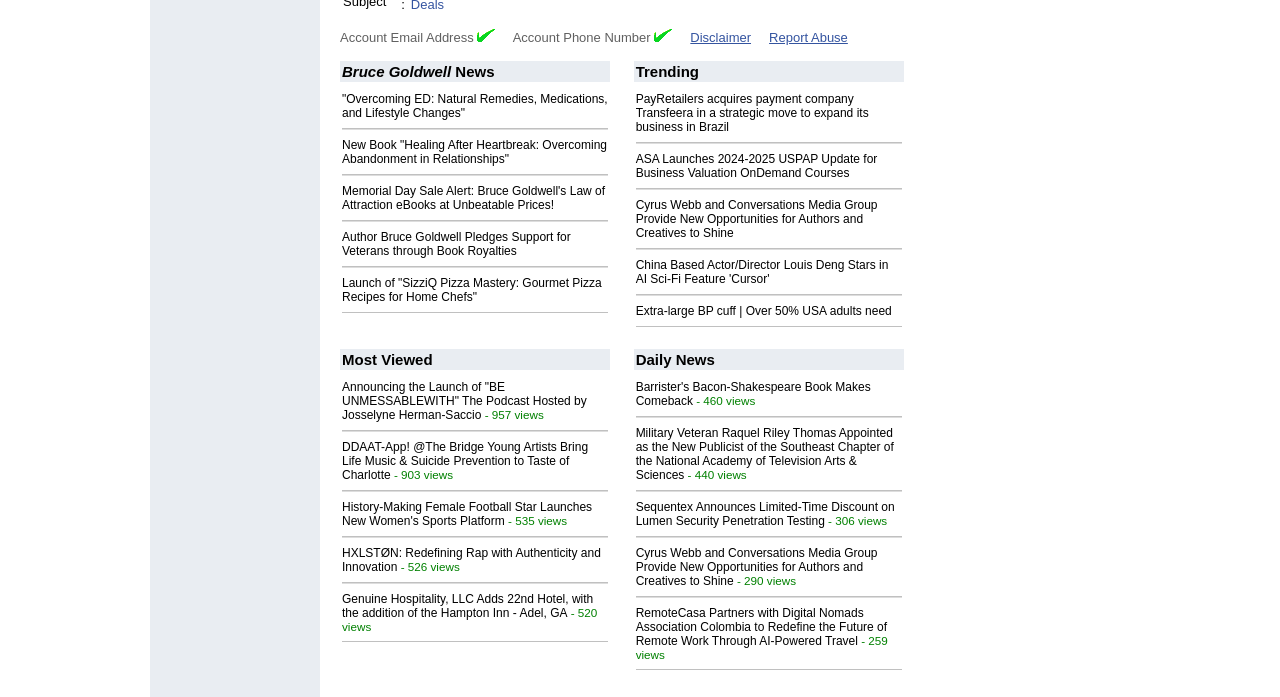How many tables are on the webpage?
Refer to the image and provide a one-word or short phrase answer.

3